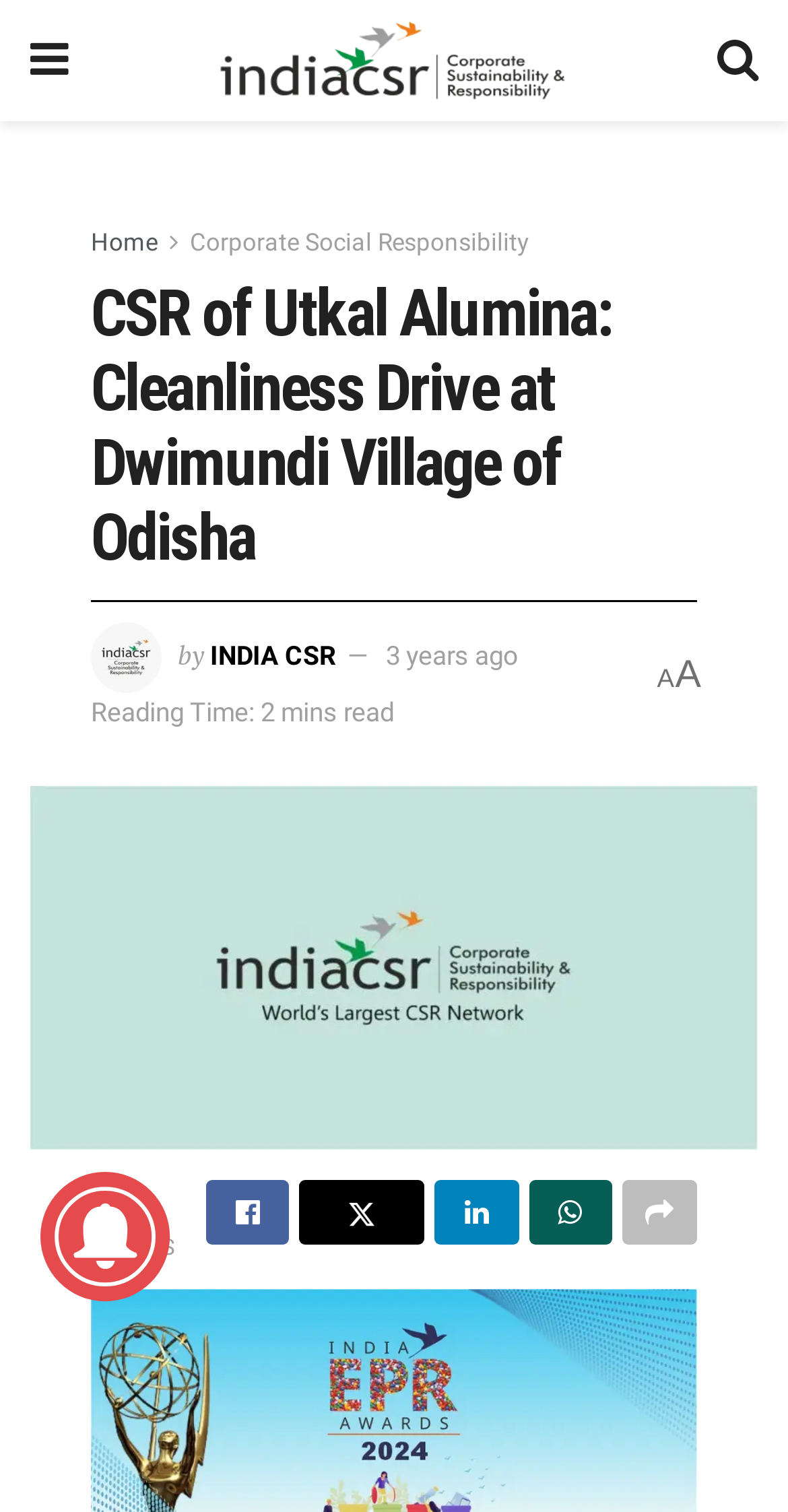Generate a thorough caption that explains the contents of the webpage.

The webpage appears to be an article about a cleanliness drive and health awareness program conducted at Dwimundi village in Odisha, India. 

At the top left corner, there is a small icon and a link to "India CSR". Next to it, there is a link to "Home" and another link to "Corporate Social Responsibility". 

Below these links, there is a heading that reads "CSR of Utkal Alumina: Cleanliness Drive at Dwimundi Village of Odisha". 

To the right of the heading, there is an image of India CSR, followed by the text "by" and a link to "INDIA CSR". The text "3 years ago" is placed next to it, indicating the time of posting. 

Below this section, there is a line of text that reads "Reading Time: 2 mins read". 

On the right side of the page, there is a large image that takes up most of the vertical space. 

At the bottom of the page, there are several social media links, including Facebook, Twitter, LinkedIn, and WhatsApp, along with a text that reads "SHARES" and a number "5" indicating the number of shares.